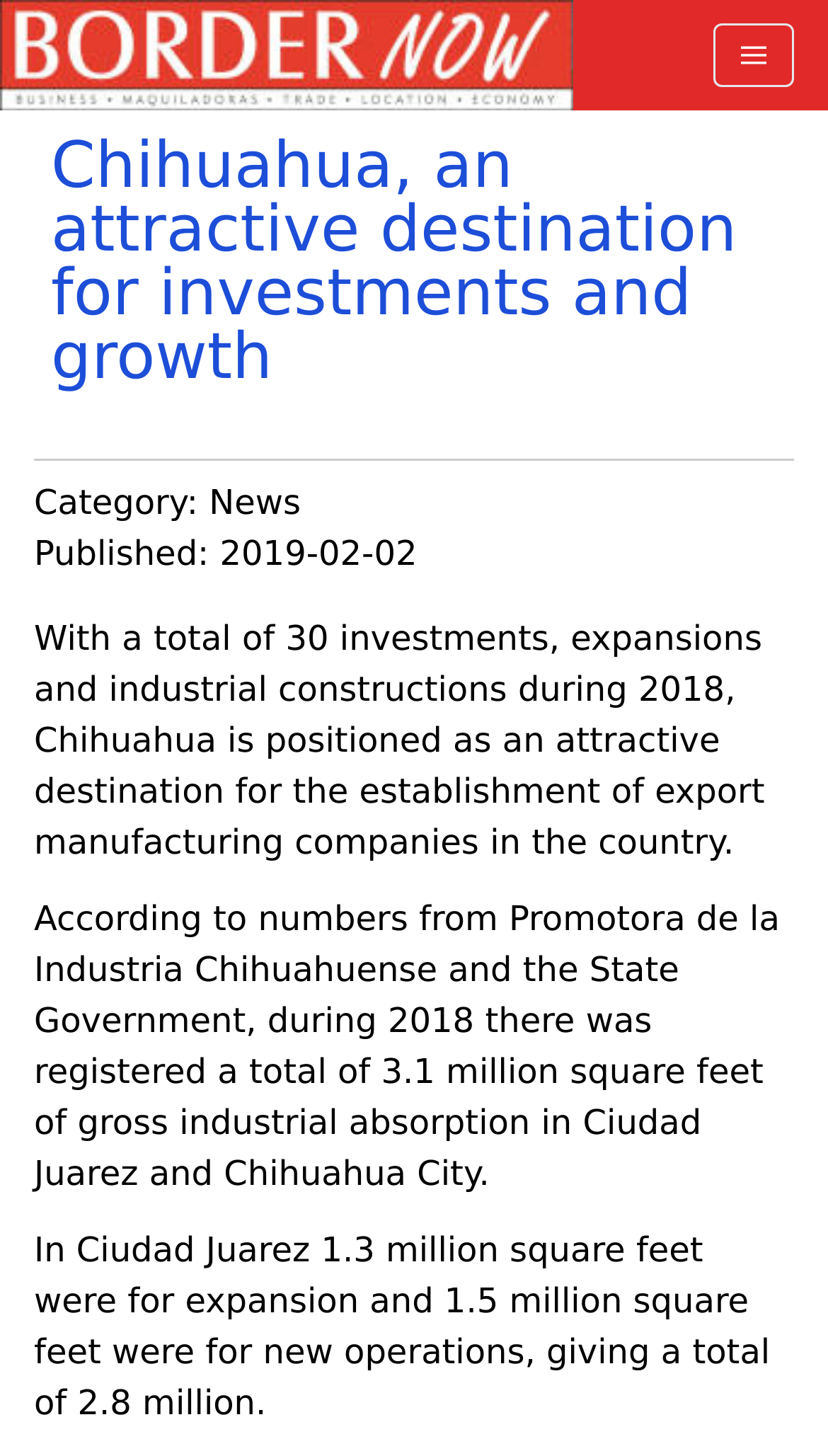What is the total gross industrial absorption in Ciudad Juarez and Chihuahua City in 2018?
Look at the image and answer with only one word or phrase.

3.1 million square feet